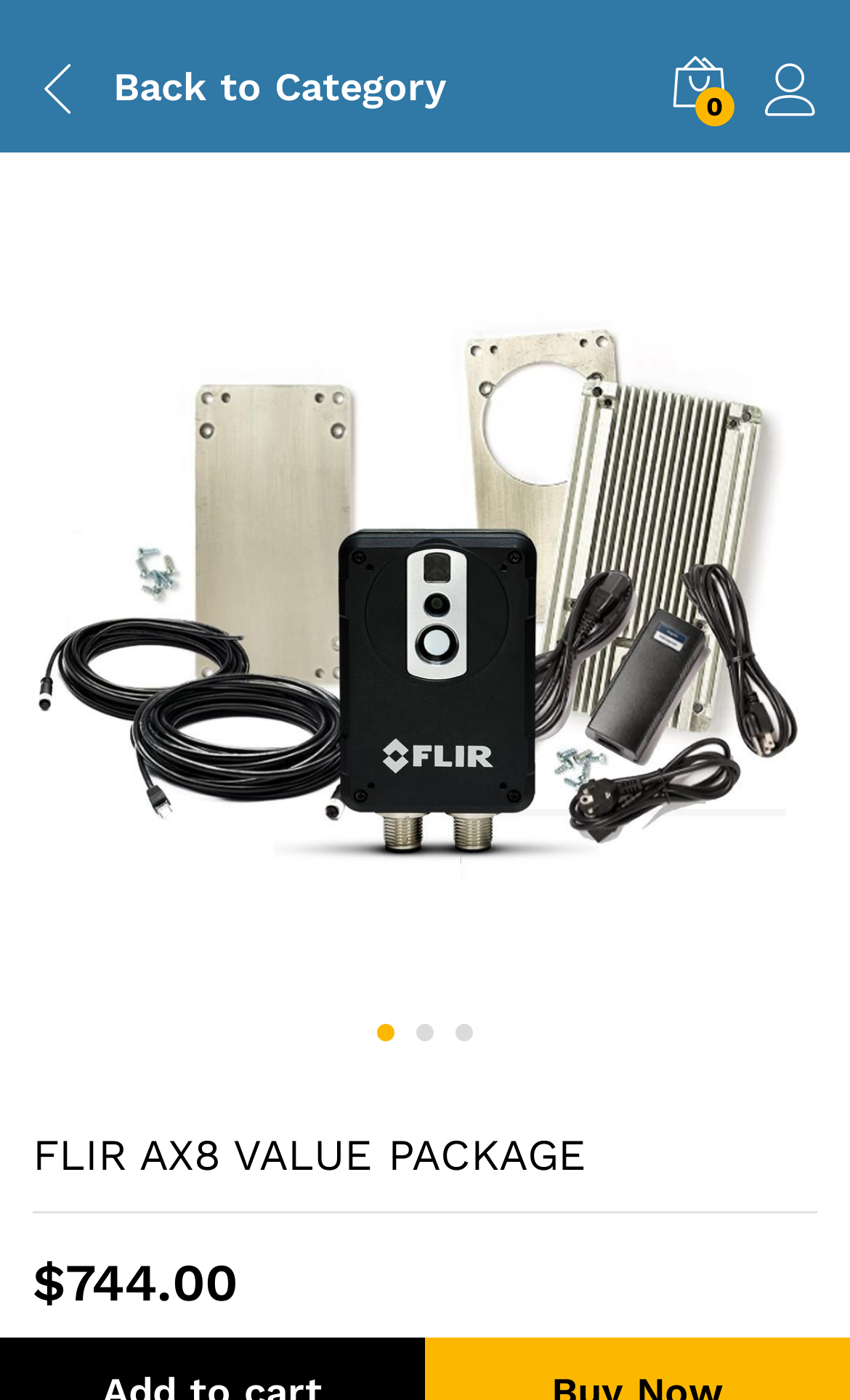Locate and extract the headline of this webpage.

Back to Category